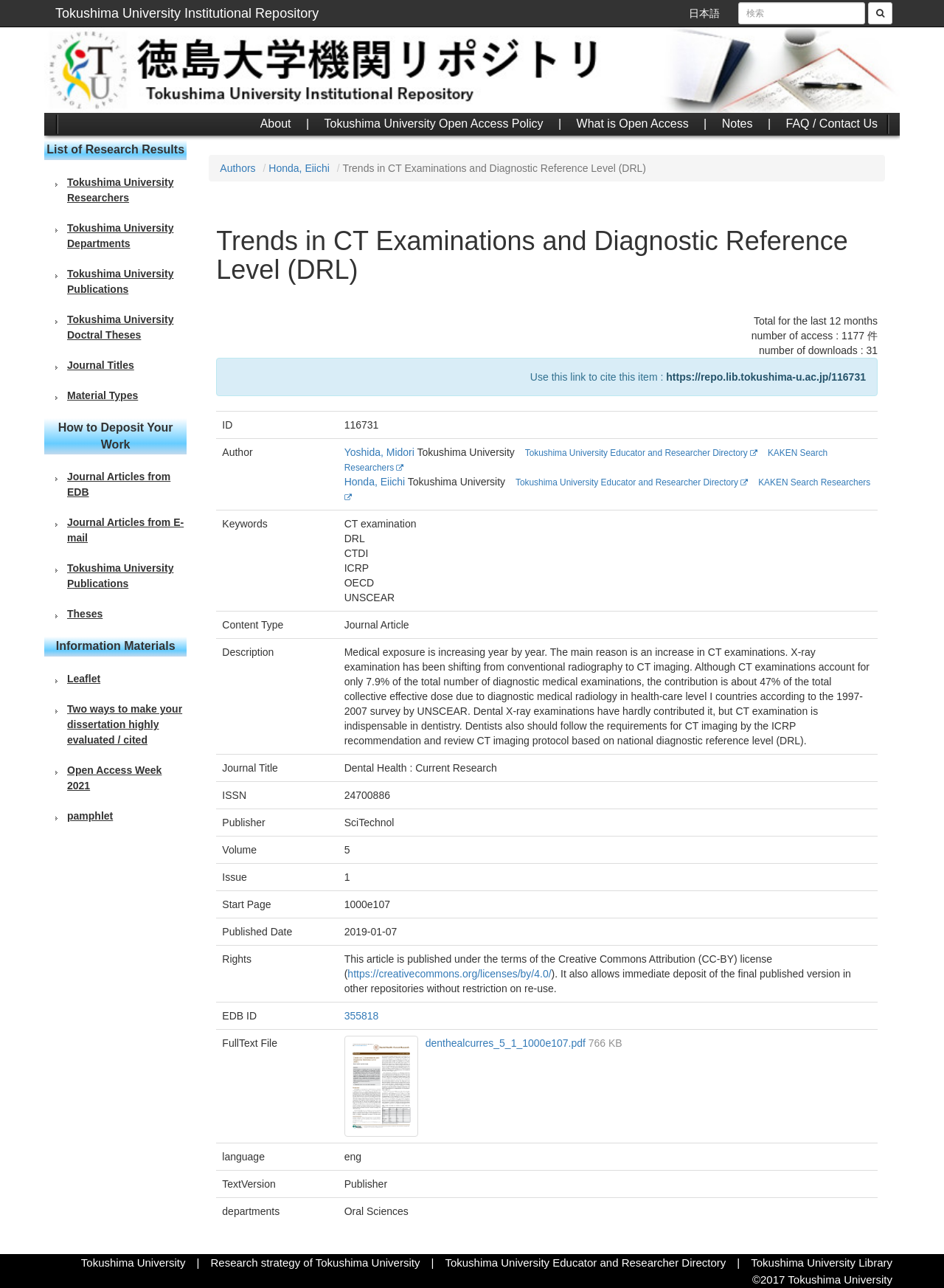Locate the bounding box coordinates of the clickable element to fulfill the following instruction: "view information about Honda, Eiichi". Provide the coordinates as four float numbers between 0 and 1 in the format [left, top, right, bottom].

[0.285, 0.126, 0.349, 0.135]